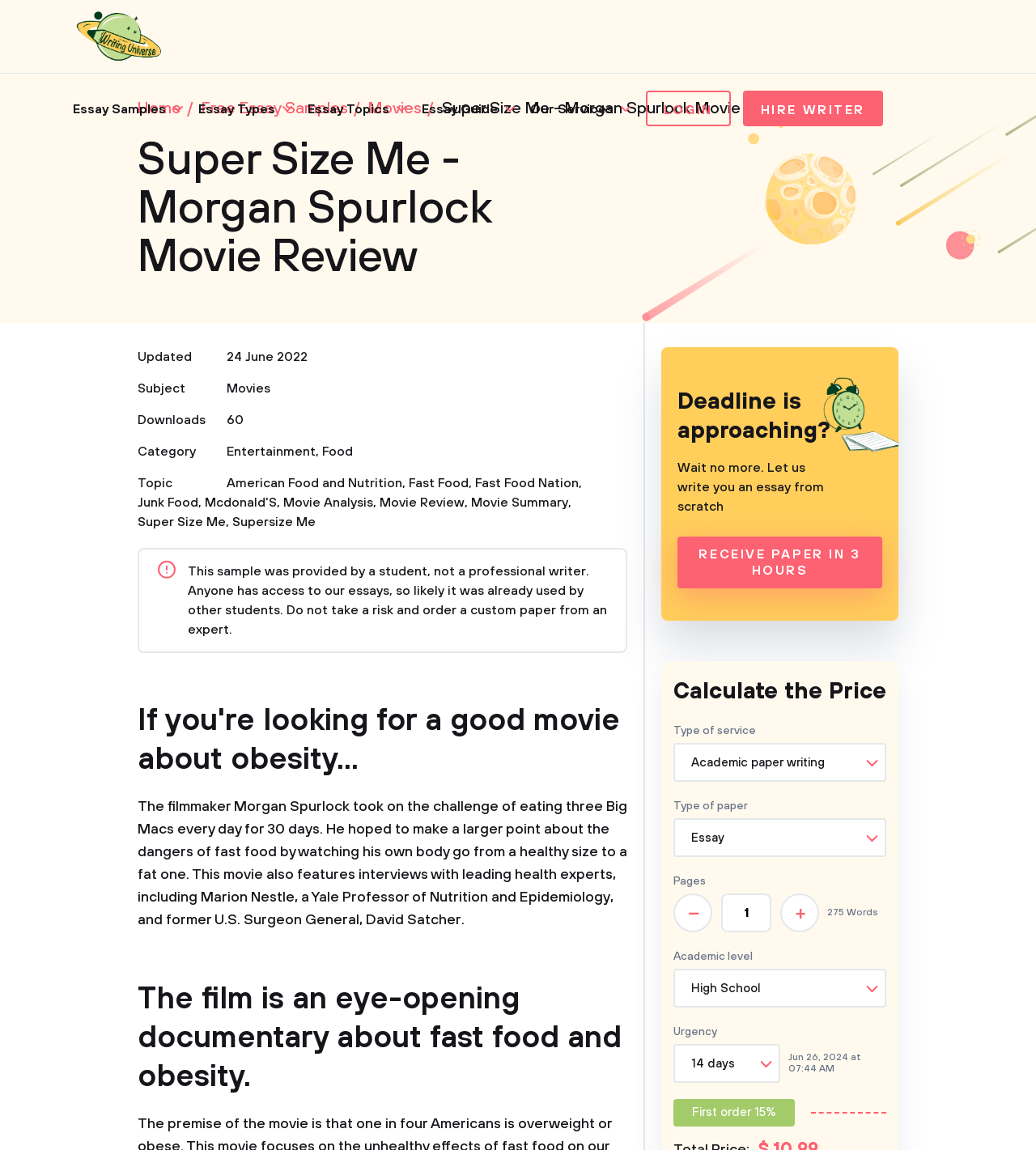Describe all the key features of the webpage in detail.

This webpage is a movie review of "Super Size Me" by Morgan Spurlock, a documentary about obesity. At the top left corner, there is a logo of "Writing Universe" with a link to the website. Next to it, there are several links to different essay types, including "Essay Samples", "Essay Topics", and "Essay Guide". On the right side, there are buttons for "LOGIN" and "HIRE WRITER".

Below the top navigation bar, there is a heading that reads "Super Size Me - Morgan Spurlock Movie Review". Underneath, there is a breadcrumb trail showing the path "Home / Free Essay Samples / Movies /". The main content of the webpage is divided into two sections. The left section contains metadata about the essay, including the subject, category, topic, and downloads. The right section contains the essay itself, which is a review of the movie "Super Size Me".

The essay is divided into several paragraphs, with headings that summarize the content. The first paragraph introduces the movie and its filmmaker, Morgan Spurlock, who ate three Big Macs every day for 30 days to demonstrate the dangers of fast food. The second paragraph describes the film as an eye-opening documentary about fast food and obesity.

In the middle of the webpage, there is a call-to-action section that encourages users to order a custom paper from an expert. Below it, there is a form to calculate the price of the paper, with options to select the type of service, academic level, pages, and urgency.

At the bottom of the webpage, there is a section that displays the deadline for receiving the paper, with an option to receive it in 3 hours.